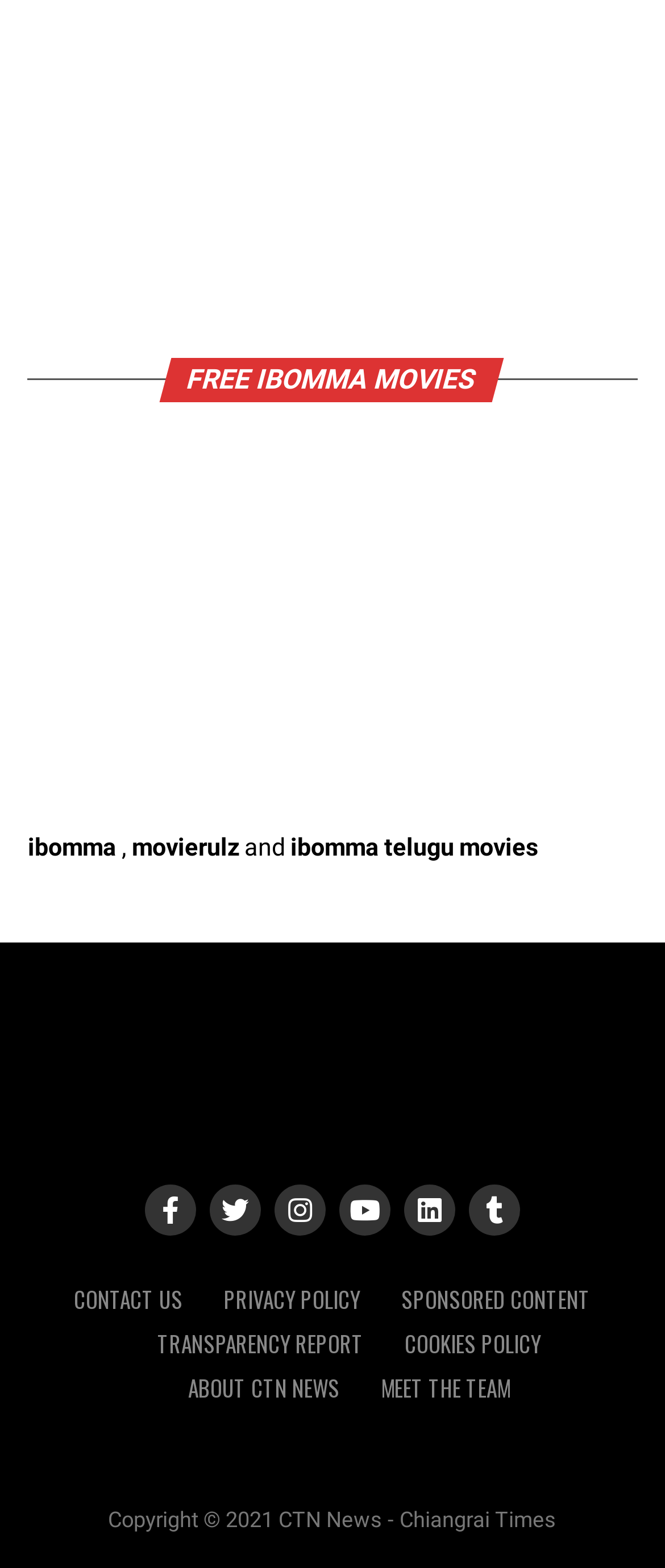Please determine the bounding box coordinates for the element that should be clicked to follow these instructions: "Click on Jooble jobs".

[0.042, 0.159, 0.958, 0.177]